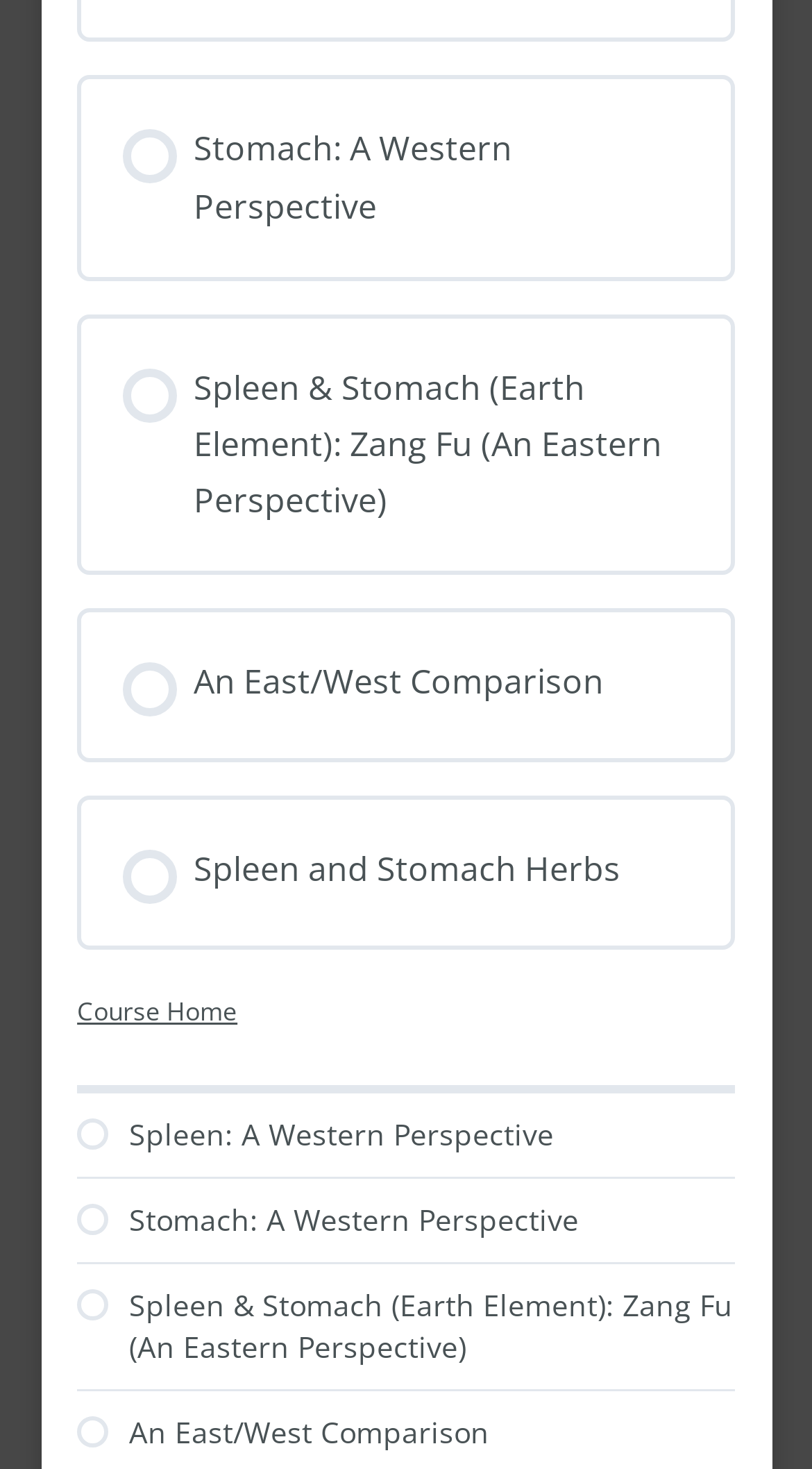Answer the following query concisely with a single word or phrase:
What is the topic of the first link?

Stomach